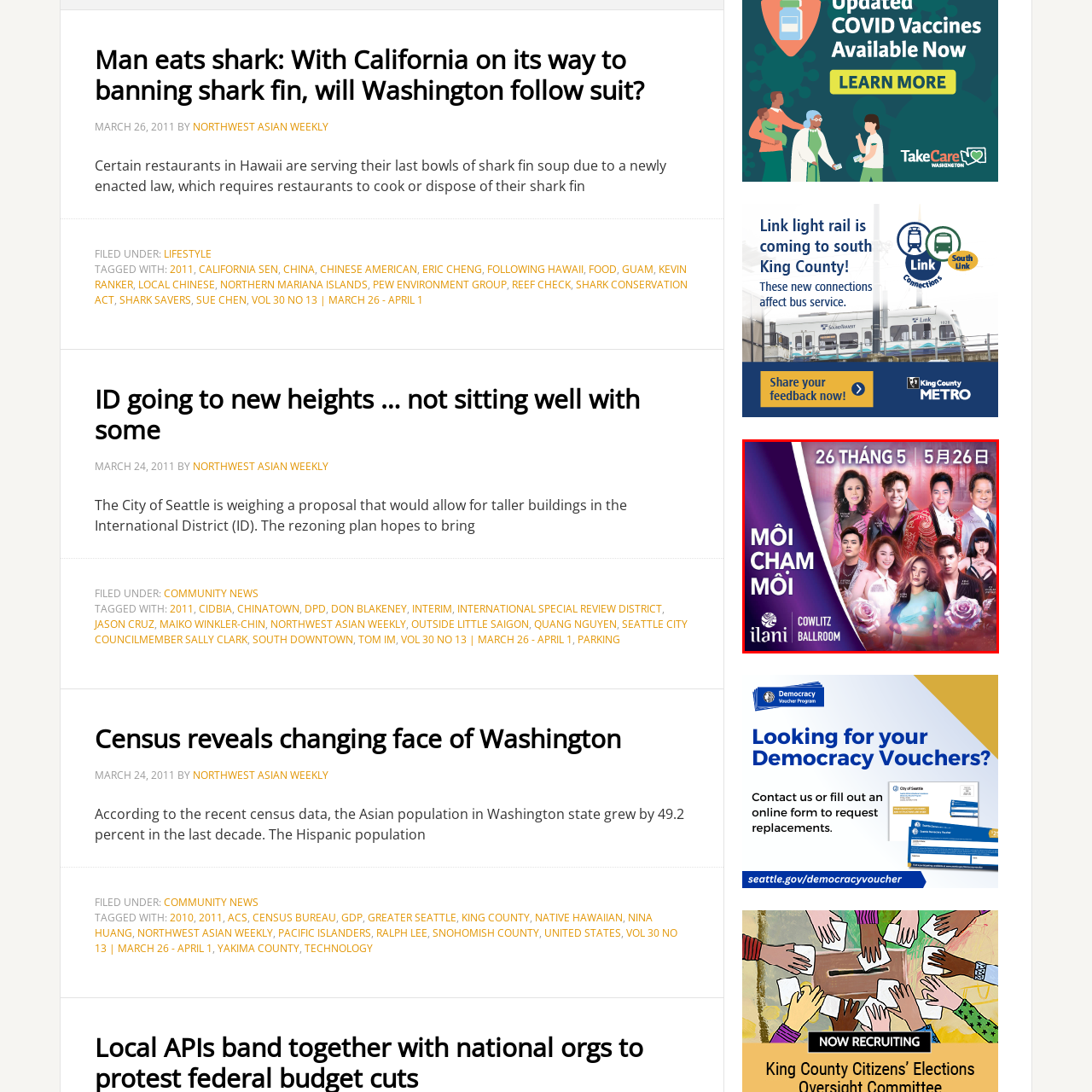Focus on the area highlighted by the red bounding box and give a thorough response to the following question, drawing from the image: What is the theme of the event?

The text 'Mời Chàm Mới' translates to 'Invite Something New', emphasizing the event's theme of celebration and innovation in music or performance, suggesting a unique and exciting experience.